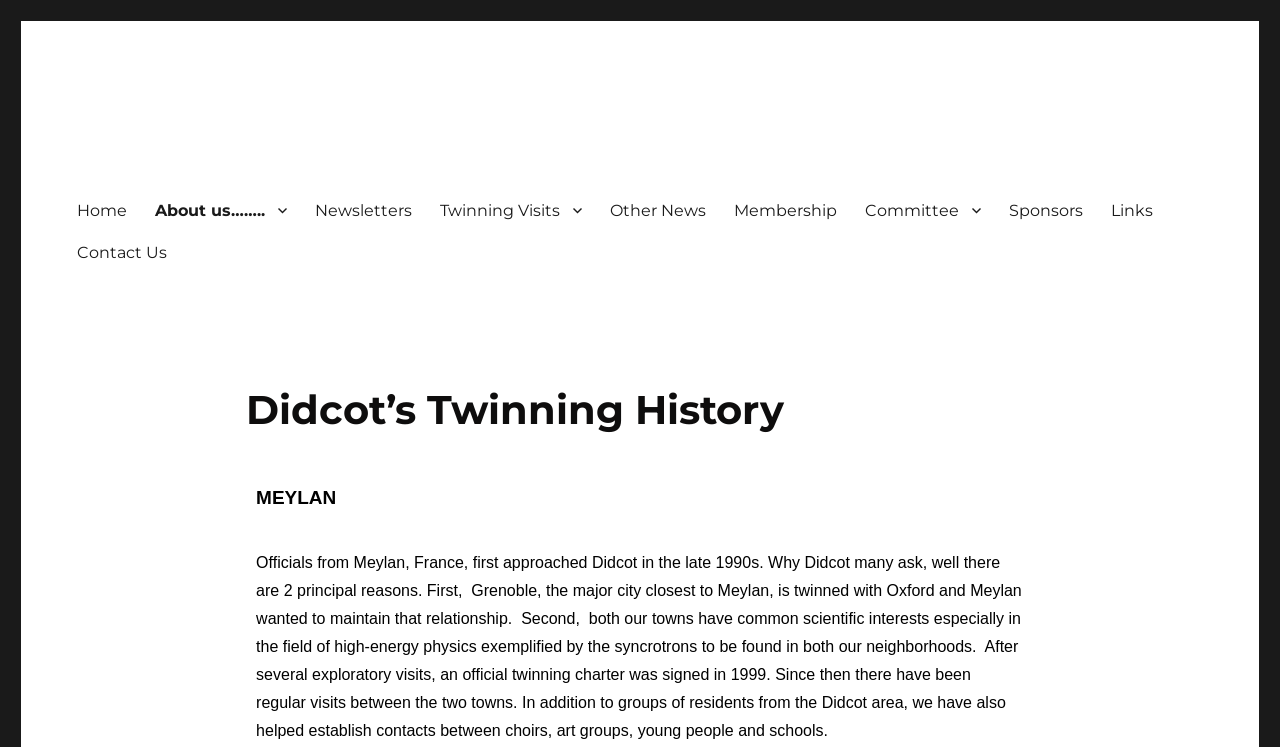Provide a comprehensive caption for the webpage.

The webpage is about Didcot's Twinning History, specifically its connection with Meylan, France. At the top of the page, there is a primary navigation menu with 9 links, including "Home", "About us", "Newsletters", and "Contact Us", among others. These links are positioned horizontally across the top of the page.

Below the navigation menu, there is a header section with a heading that reads "Didcot's Twinning History". This is followed by another heading that reads "MEYLAN", which is positioned slightly below the first heading.

The main content of the page is a block of text that explains the history of the twinning between Didcot and Meylan. The text is positioned below the "MEYLAN" heading and takes up most of the page. It describes how officials from Meylan first approached Didcot in the late 1990s, and the two principal reasons for the twinning, including the proximity of Grenoble to Oxford and the shared scientific interests in high-energy physics. The text also mentions the signing of an official twinning charter in 1999 and the regular visits between the two towns since then.